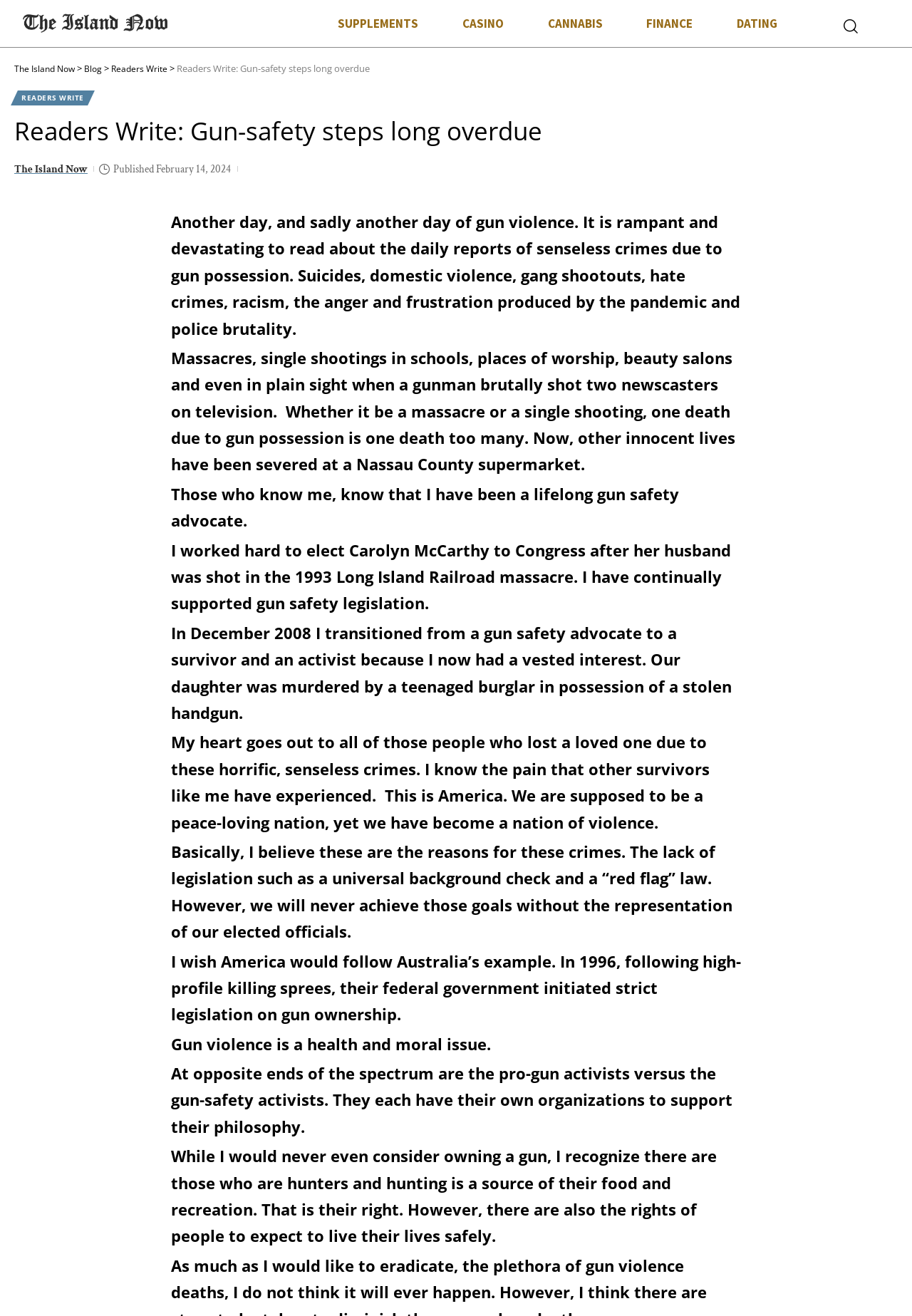Identify the webpage's primary heading and generate its text.

Readers Write: Gun-safety steps long overdue